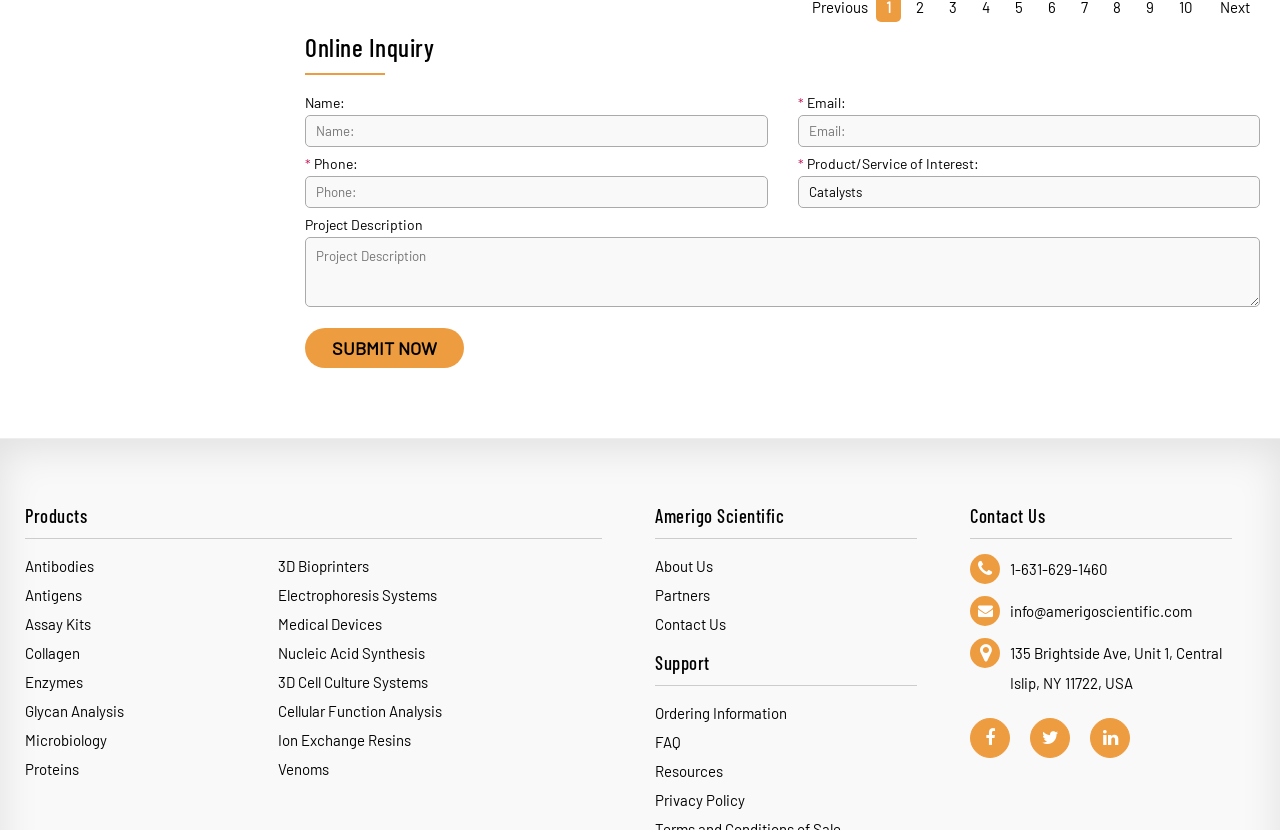Can you show the bounding box coordinates of the region to click on to complete the task described in the instruction: "Contact Us"?

[0.512, 0.741, 0.567, 0.763]